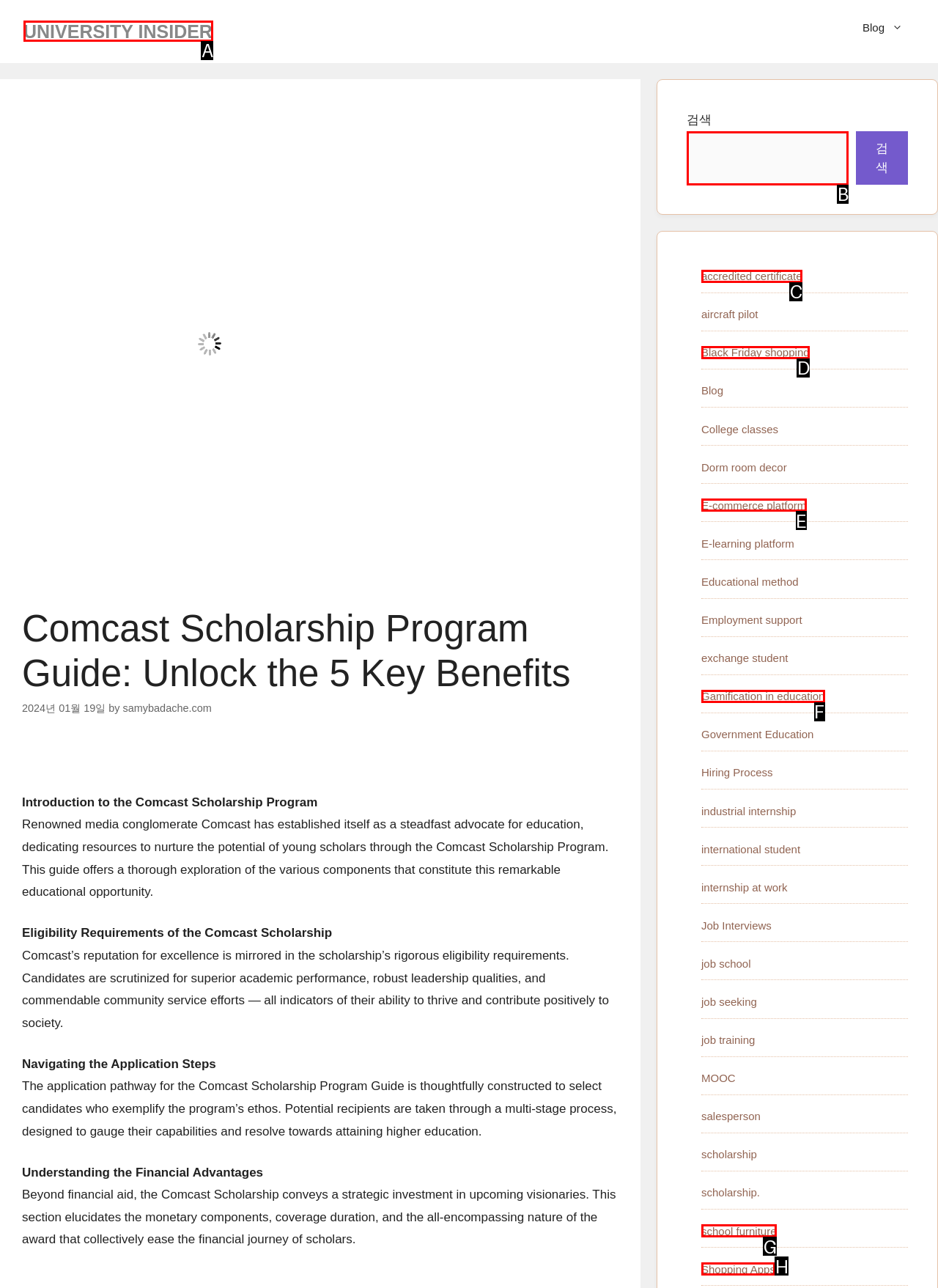Determine which option should be clicked to carry out this task: learn about adding code completion for adobe launch extension developers
State the letter of the correct choice from the provided options.

None